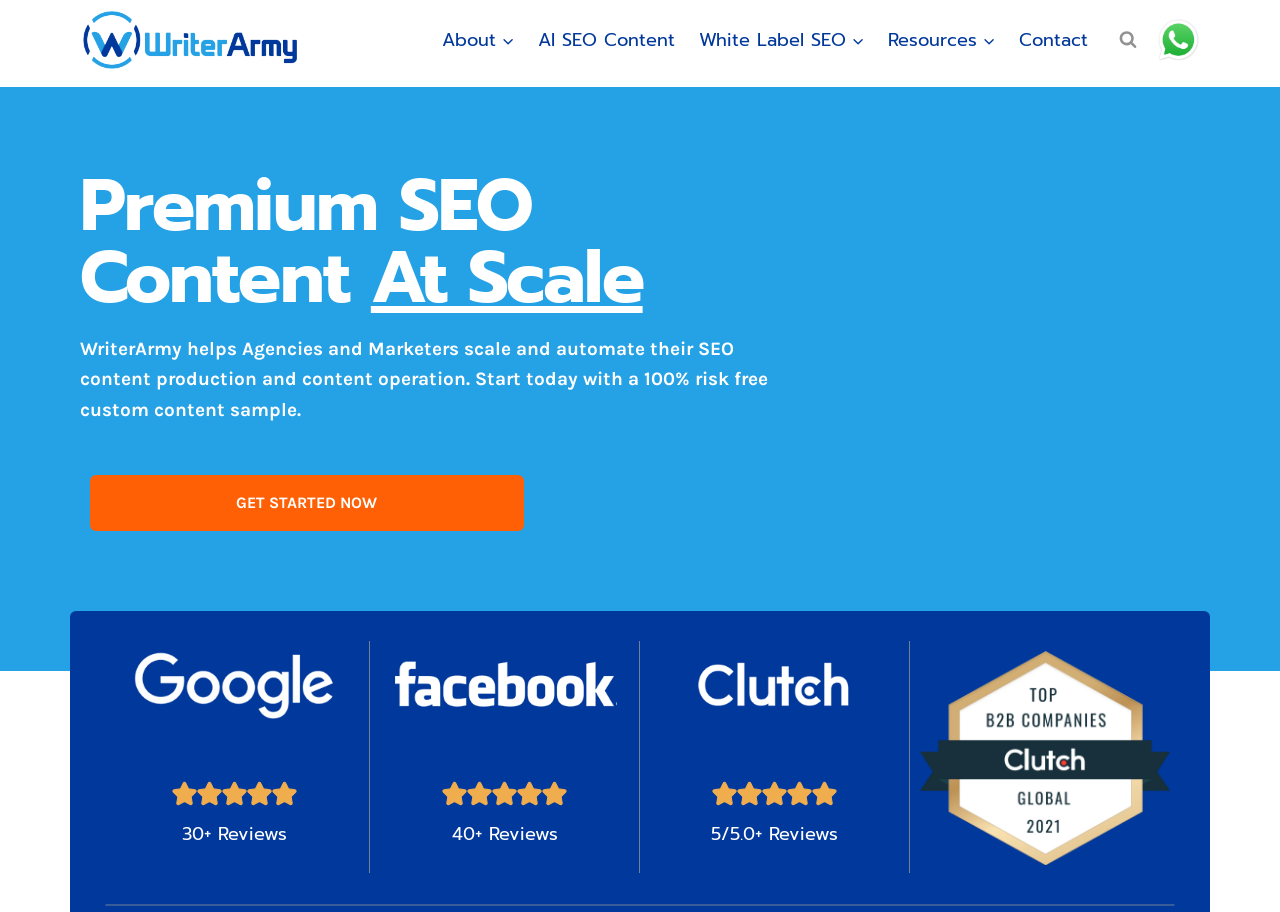From the element description: "alt="WriterArmy Logo"", extract the bounding box coordinates of the UI element. The coordinates should be expressed as four float numbers between 0 and 1, in the order [left, top, right, bottom].

[0.062, 0.008, 0.237, 0.08]